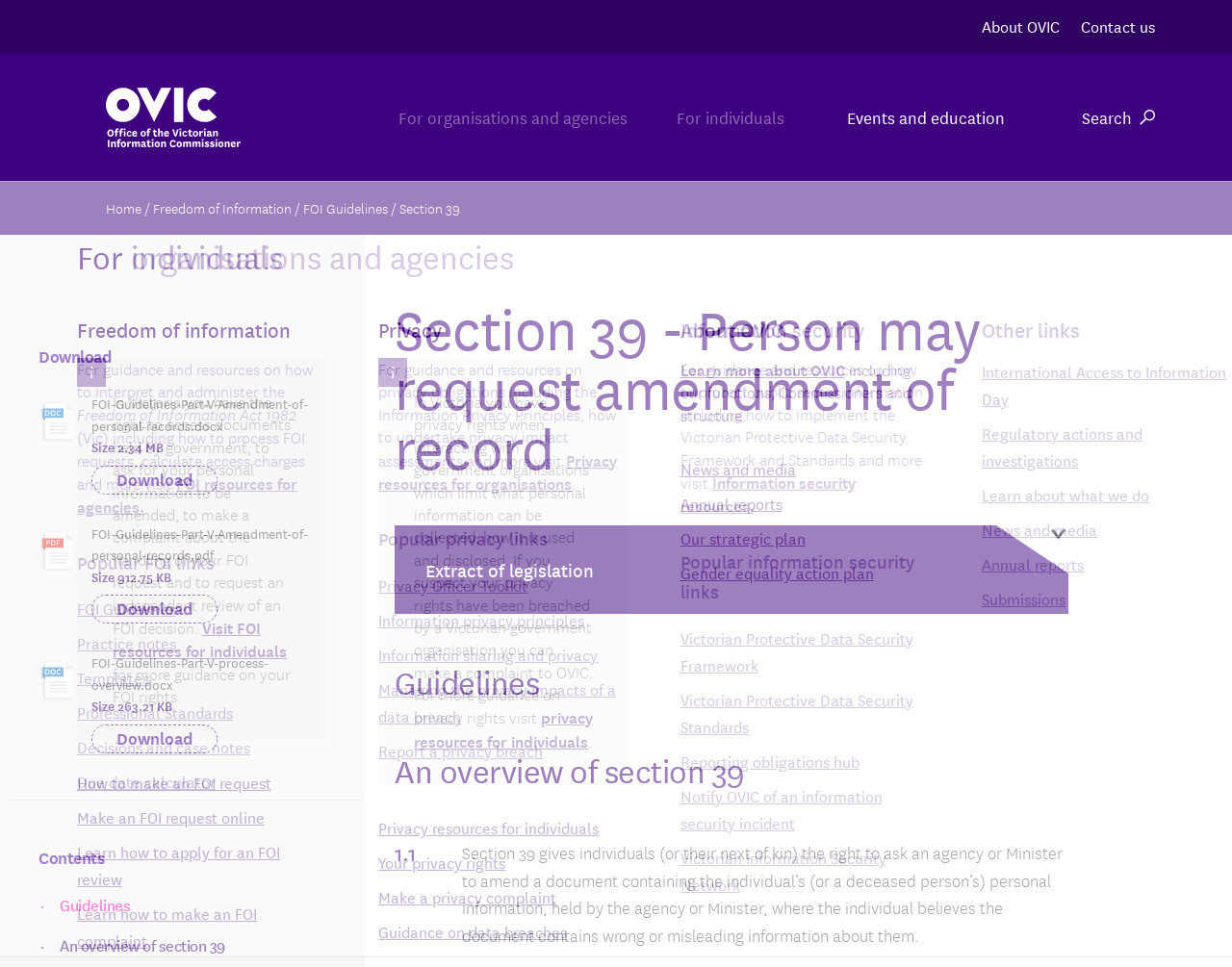Can you give a detailed response to the following question using the information from the image? What is the title of the section that contains the text 'Section 39 gives individuals...'

The section that contains the text 'Section 39 gives individuals...' is located under the heading 'An overview of section 39' with a bounding box coordinate of [0.32, 0.776, 0.867, 0.818].